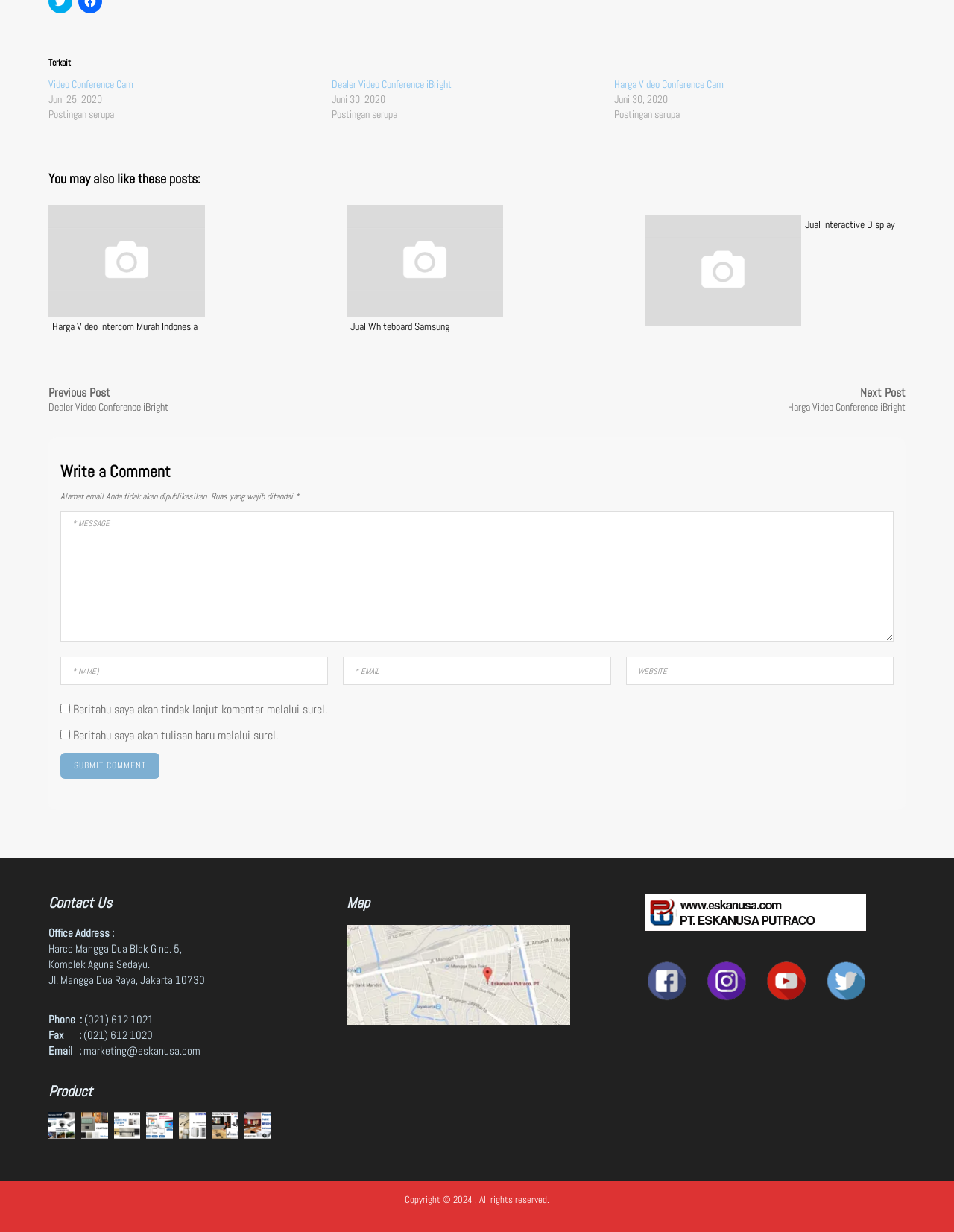Determine the bounding box for the HTML element described here: "Dealer Video Conference iBright". The coordinates should be given as [left, top, right, bottom] with each number being a float between 0 and 1.

[0.347, 0.063, 0.473, 0.074]